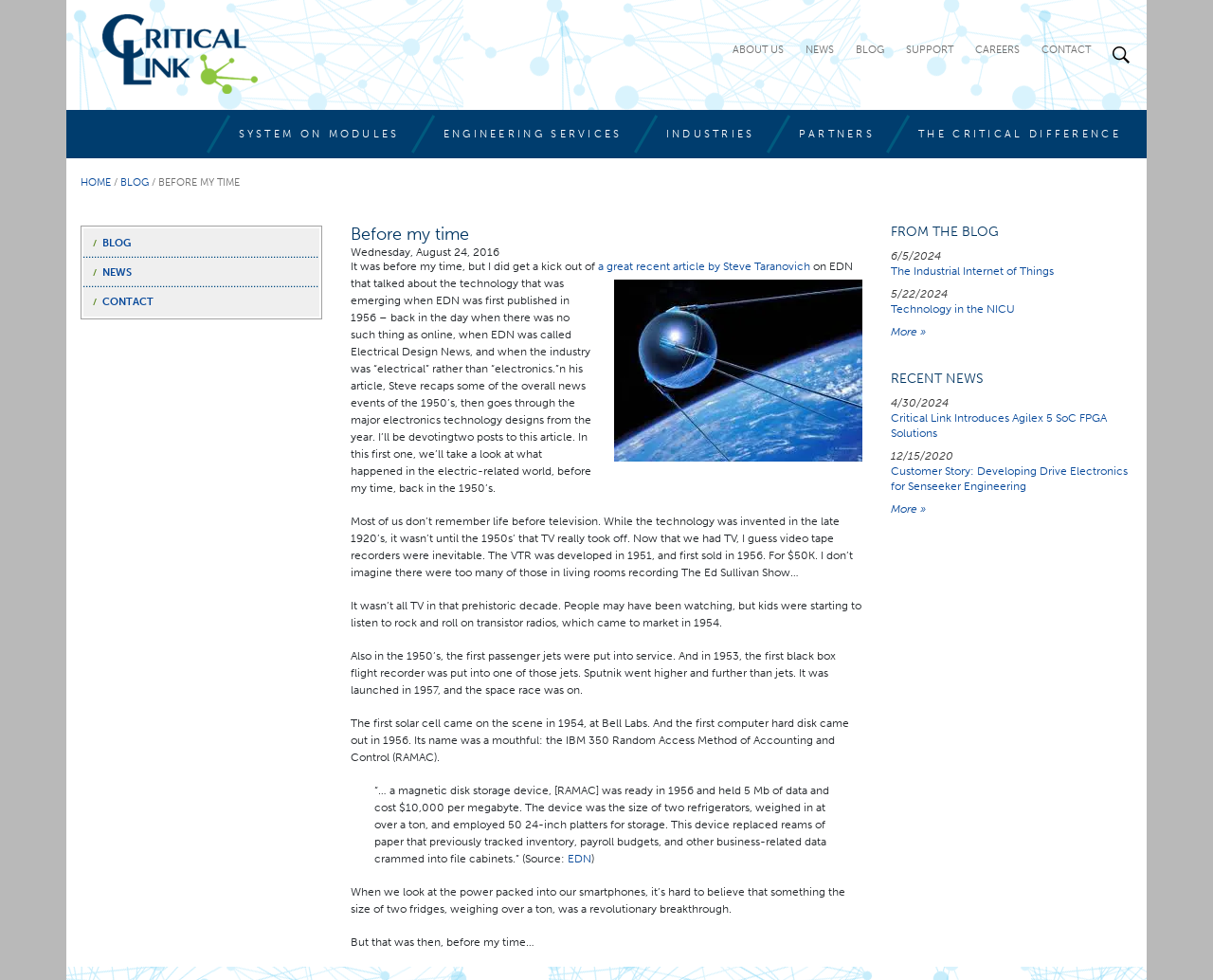Determine the bounding box coordinates of the clickable element to achieve the following action: 'Click on the 'ABOUT US' link'. Provide the coordinates as four float values between 0 and 1, formatted as [left, top, right, bottom].

[0.596, 0.042, 0.654, 0.06]